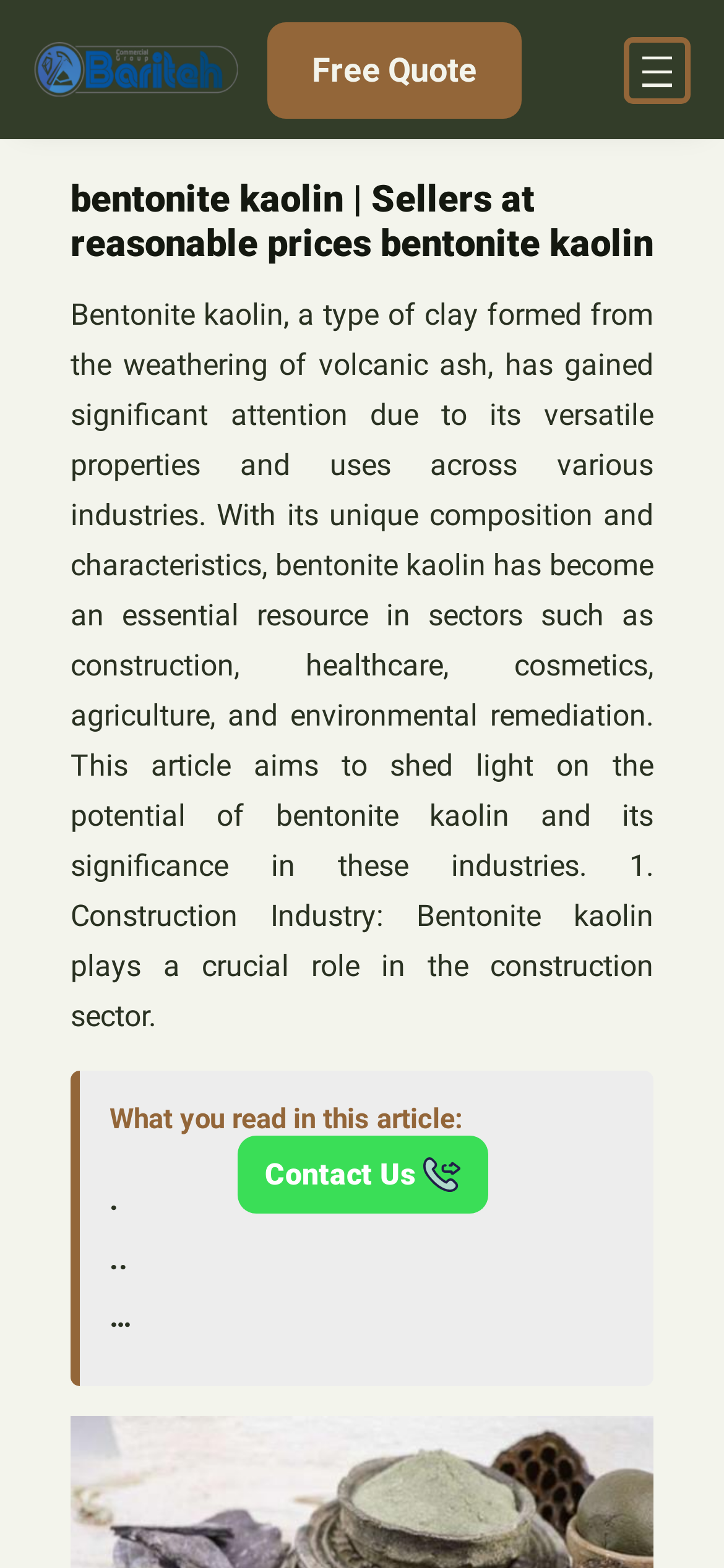Find the bounding box coordinates for the HTML element described as: "Pregnancy". The coordinates should consist of four float values between 0 and 1, i.e., [left, top, right, bottom].

None